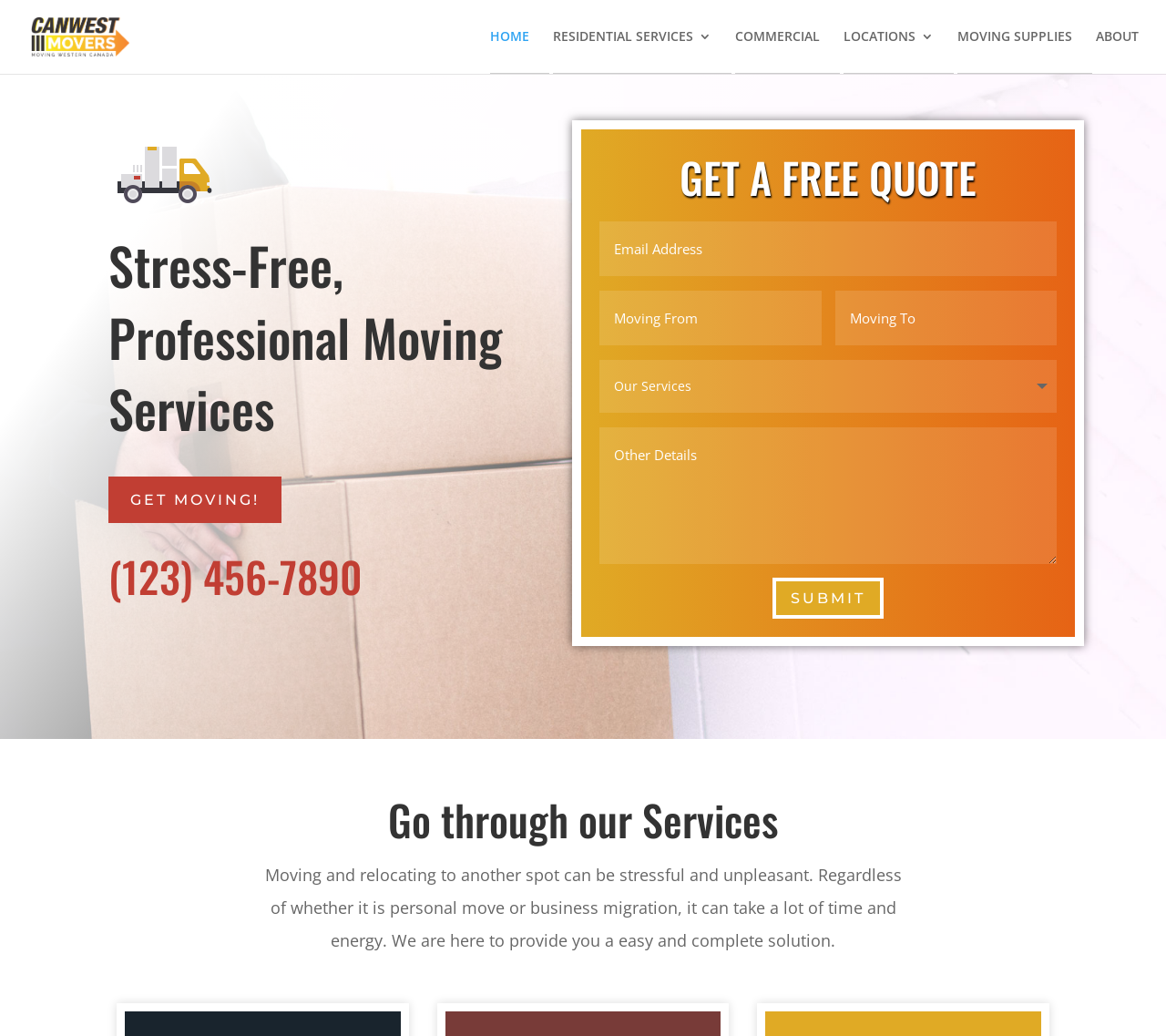How many text boxes are there for getting a free quote?
Using the image provided, answer with just one word or phrase.

4